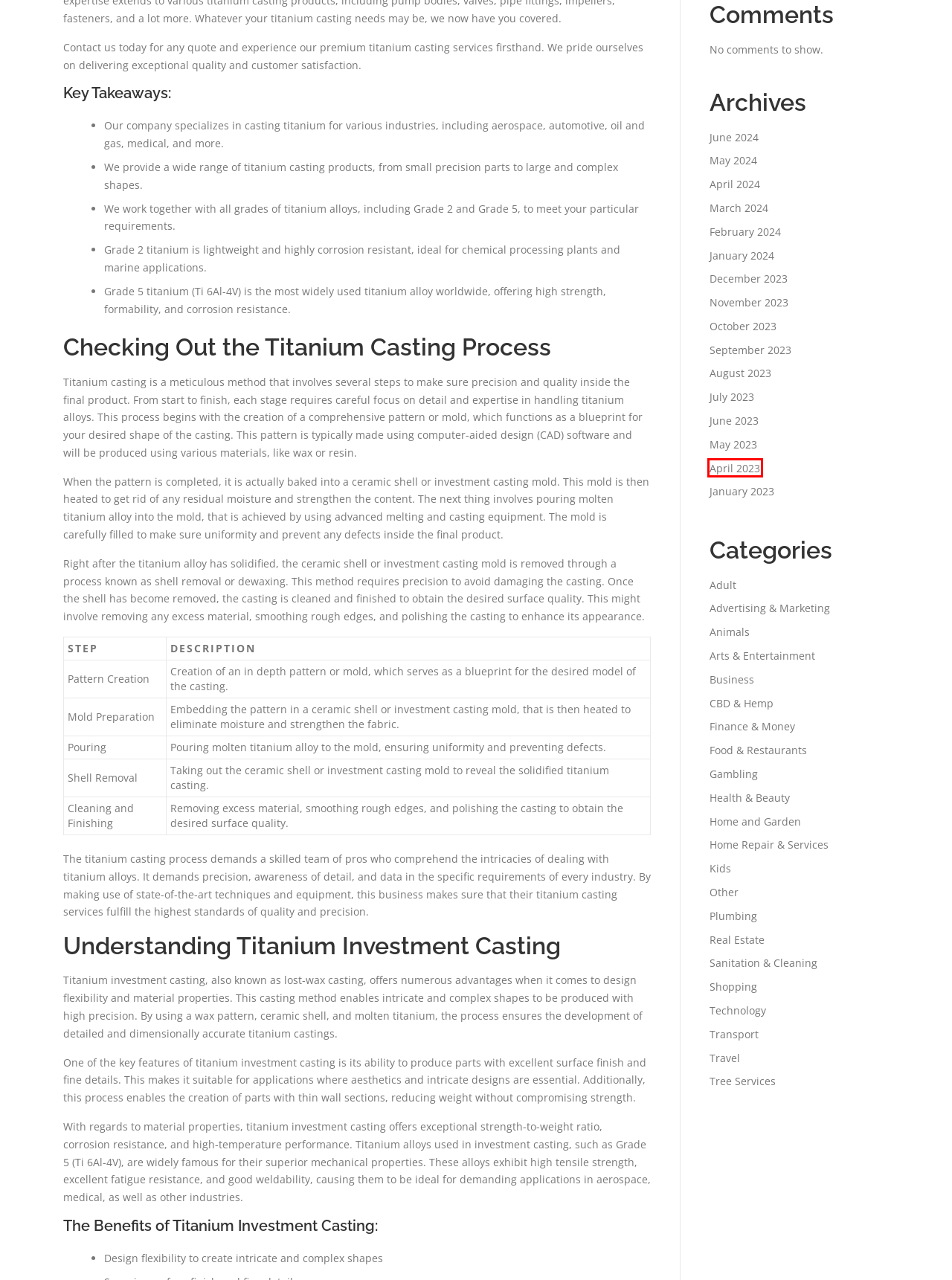Examine the screenshot of a webpage with a red bounding box around a UI element. Select the most accurate webpage description that corresponds to the new page after clicking the highlighted element. Here are the choices:
A. Kids – InsightfulIntuition
B. April 2023 – InsightfulIntuition
C. Tree Services – InsightfulIntuition
D. Plumbing – InsightfulIntuition
E. September 2023 – InsightfulIntuition
F. Technology – InsightfulIntuition
G. Business – InsightfulIntuition
H. August 2023 – InsightfulIntuition

B